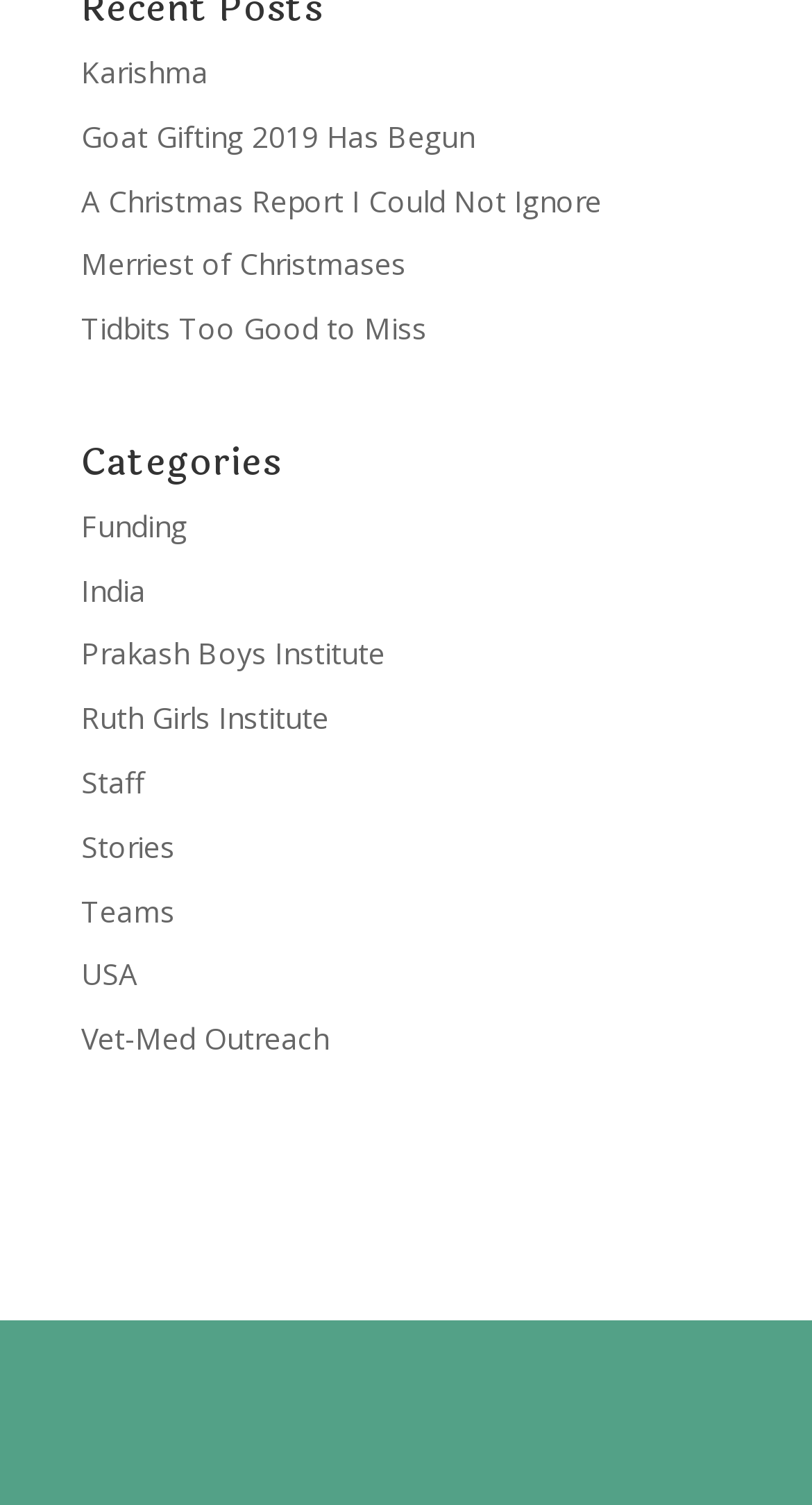Please find the bounding box coordinates of the clickable region needed to complete the following instruction: "Browse the 'Stories' page". The bounding box coordinates must consist of four float numbers between 0 and 1, i.e., [left, top, right, bottom].

[0.1, 0.549, 0.215, 0.575]